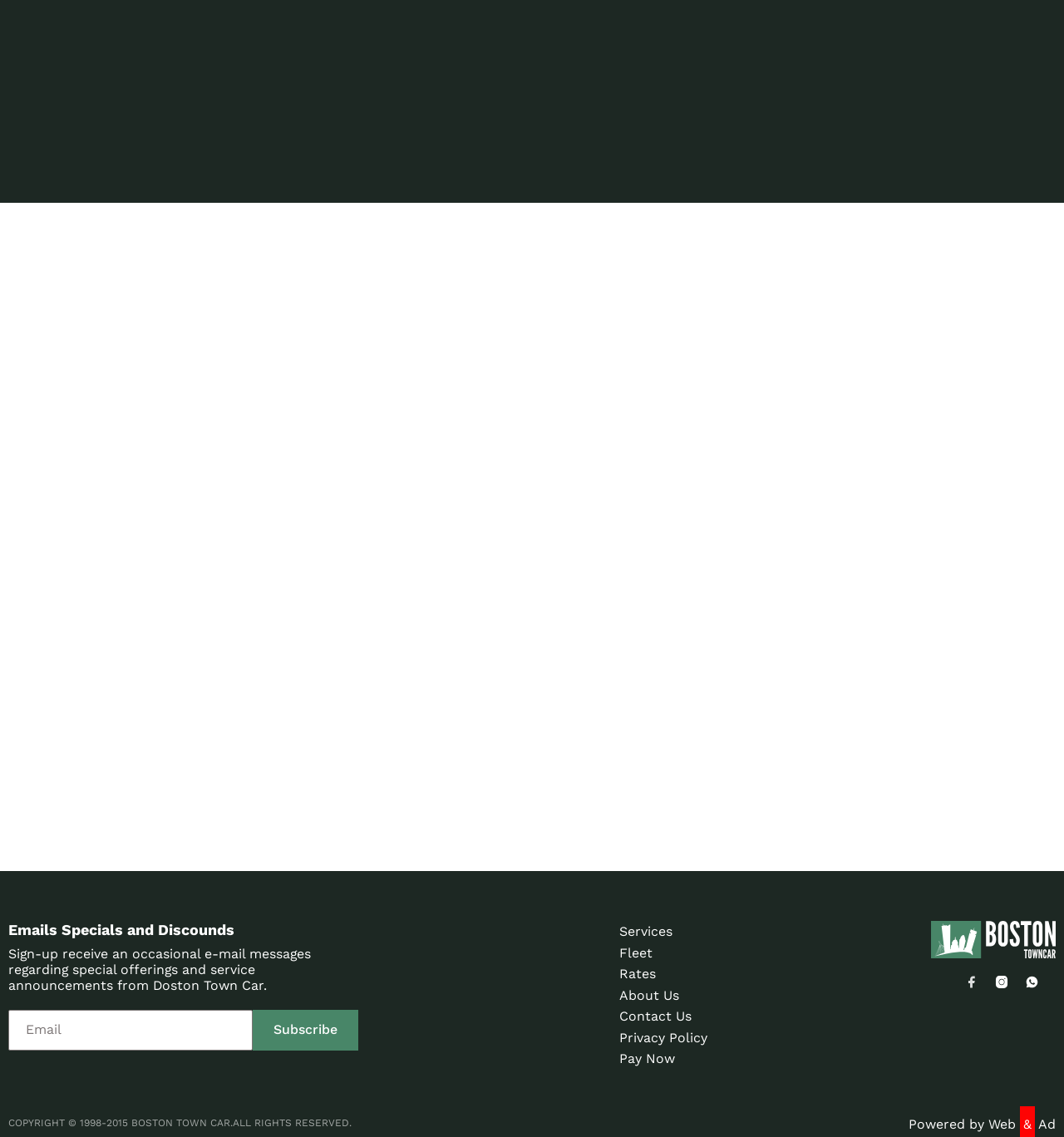Pinpoint the bounding box coordinates of the area that should be clicked to complete the following instruction: "Click on the 'poster Sightseeing' link". The coordinates must be given as four float numbers between 0 and 1, i.e., [left, top, right, bottom].

[0.205, 0.332, 0.402, 0.832]